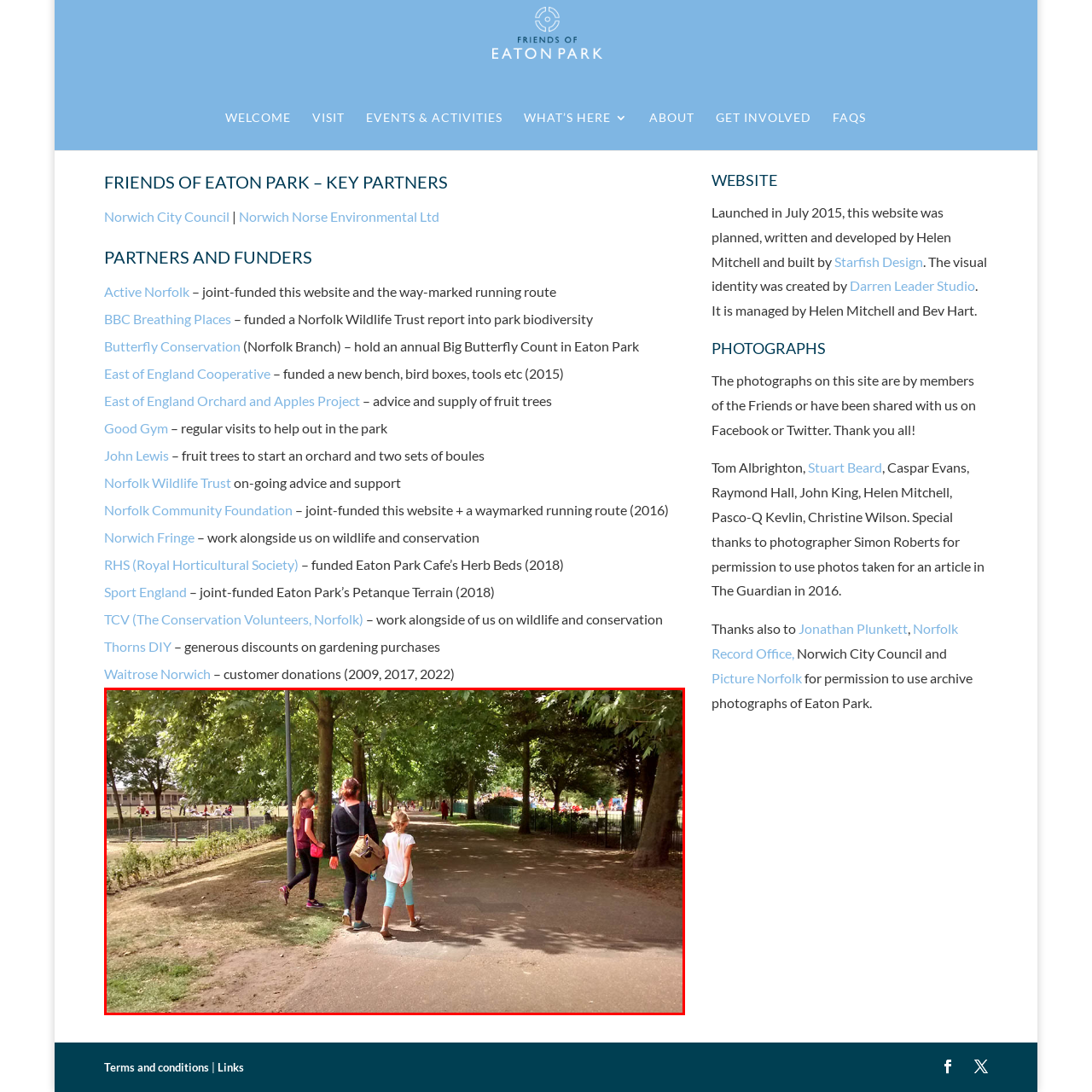Refer to the image area inside the black border, What provides a scenic backdrop in the park? 
Respond concisely with a single word or phrase.

the park's lush greenery